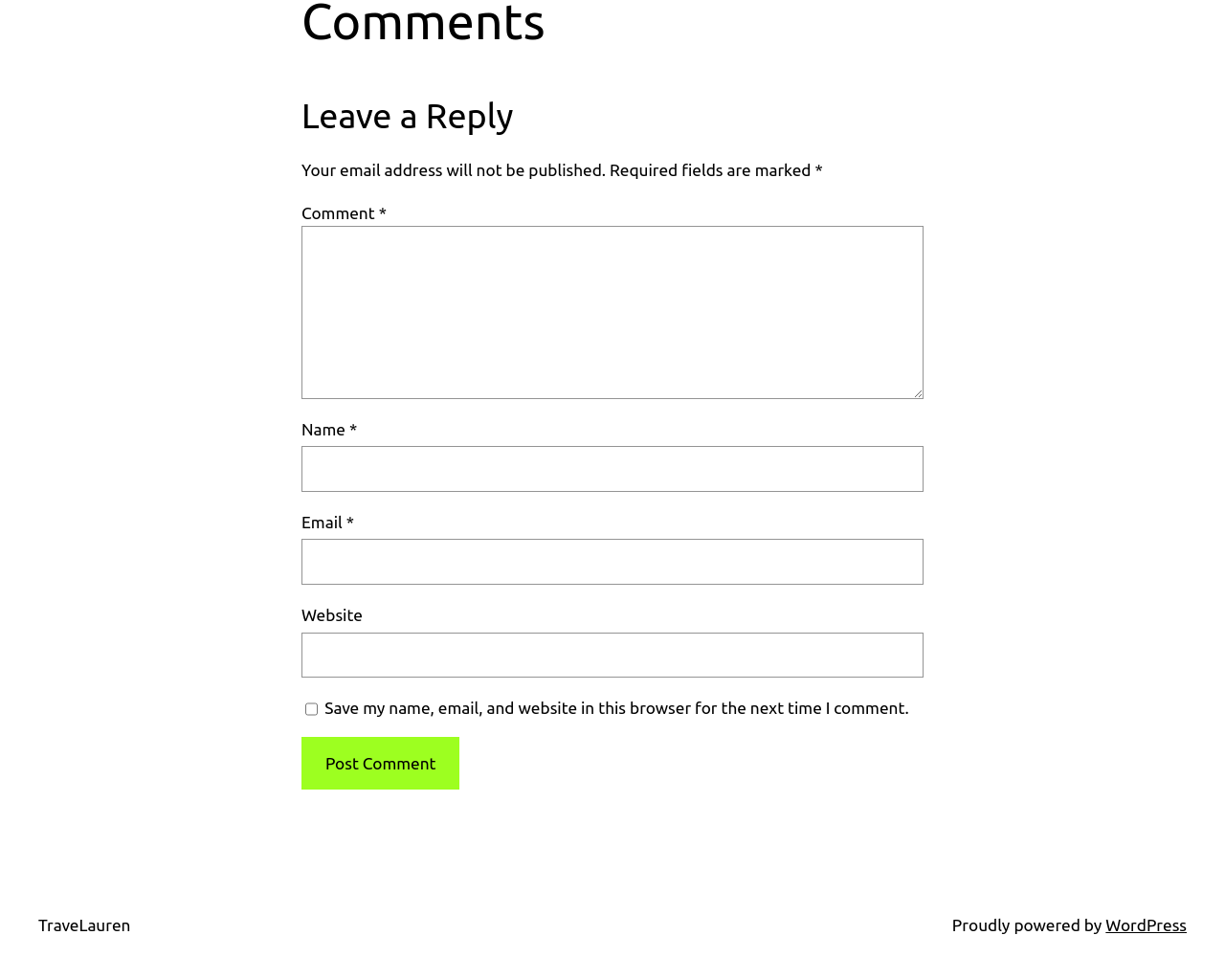Provide the bounding box for the UI element matching this description: "WordPress".

[0.903, 0.935, 0.969, 0.953]